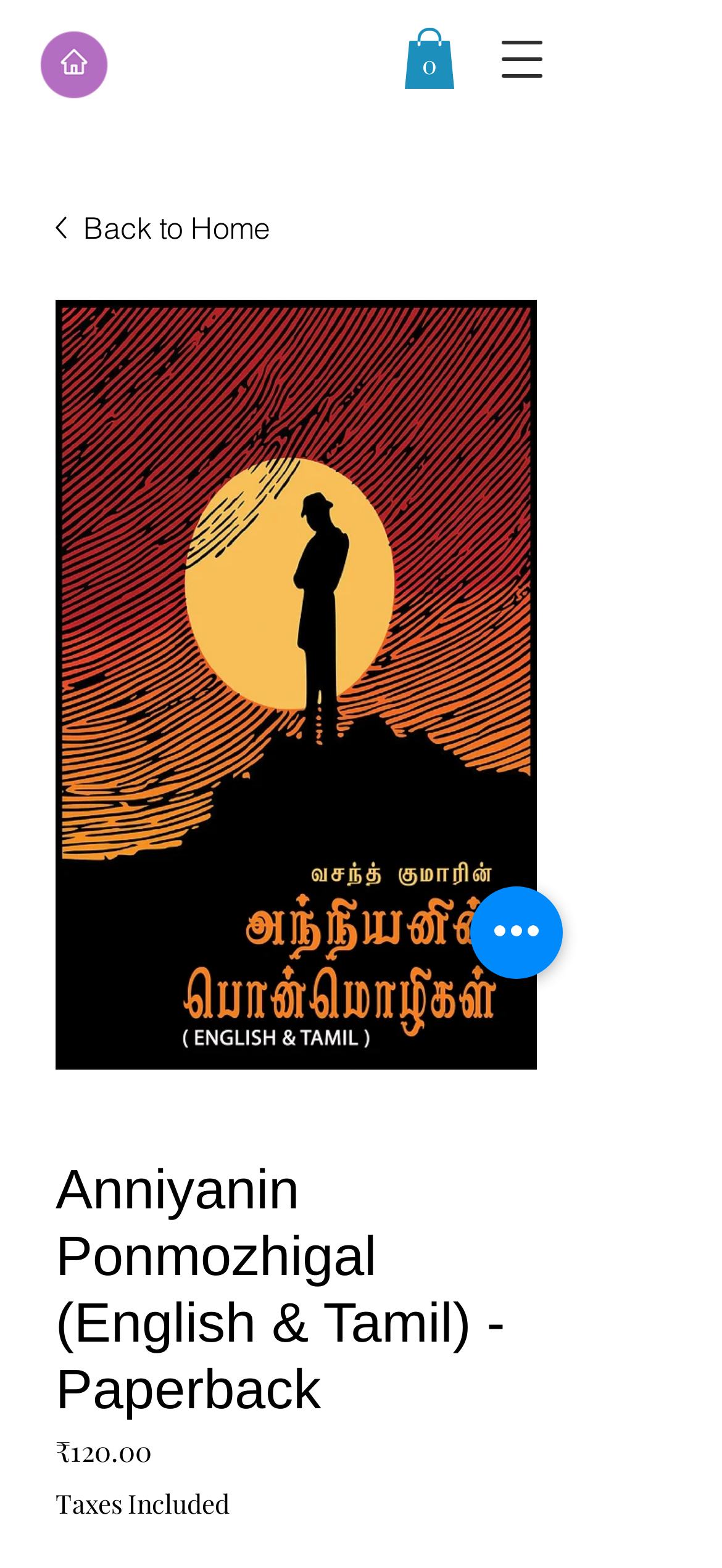Determine the bounding box for the UI element as described: "Back to Home". The coordinates should be represented as four float numbers between 0 and 1, formatted as [left, top, right, bottom].

[0.077, 0.128, 0.744, 0.163]